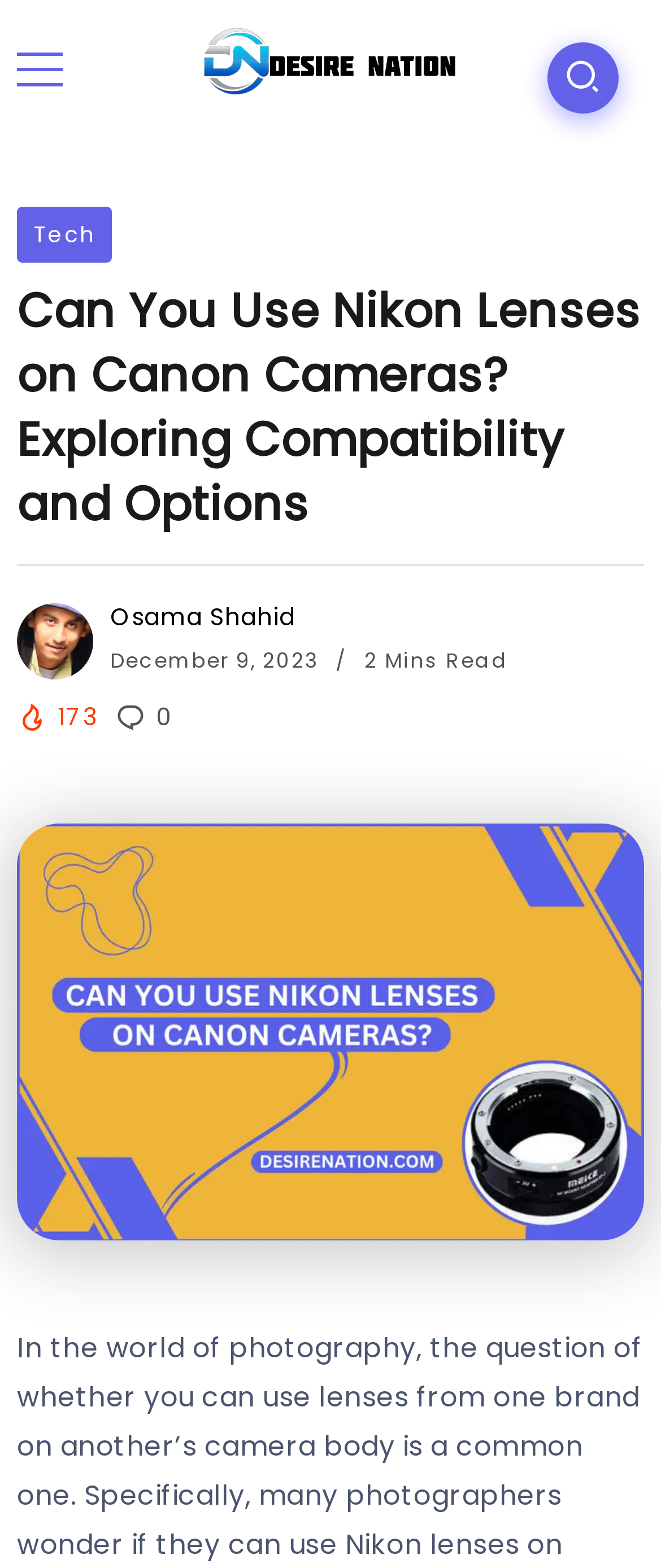Please determine the main heading text of this webpage.

Can You Use Nikon Lenses on Canon Cameras? Exploring Compatibility and Options